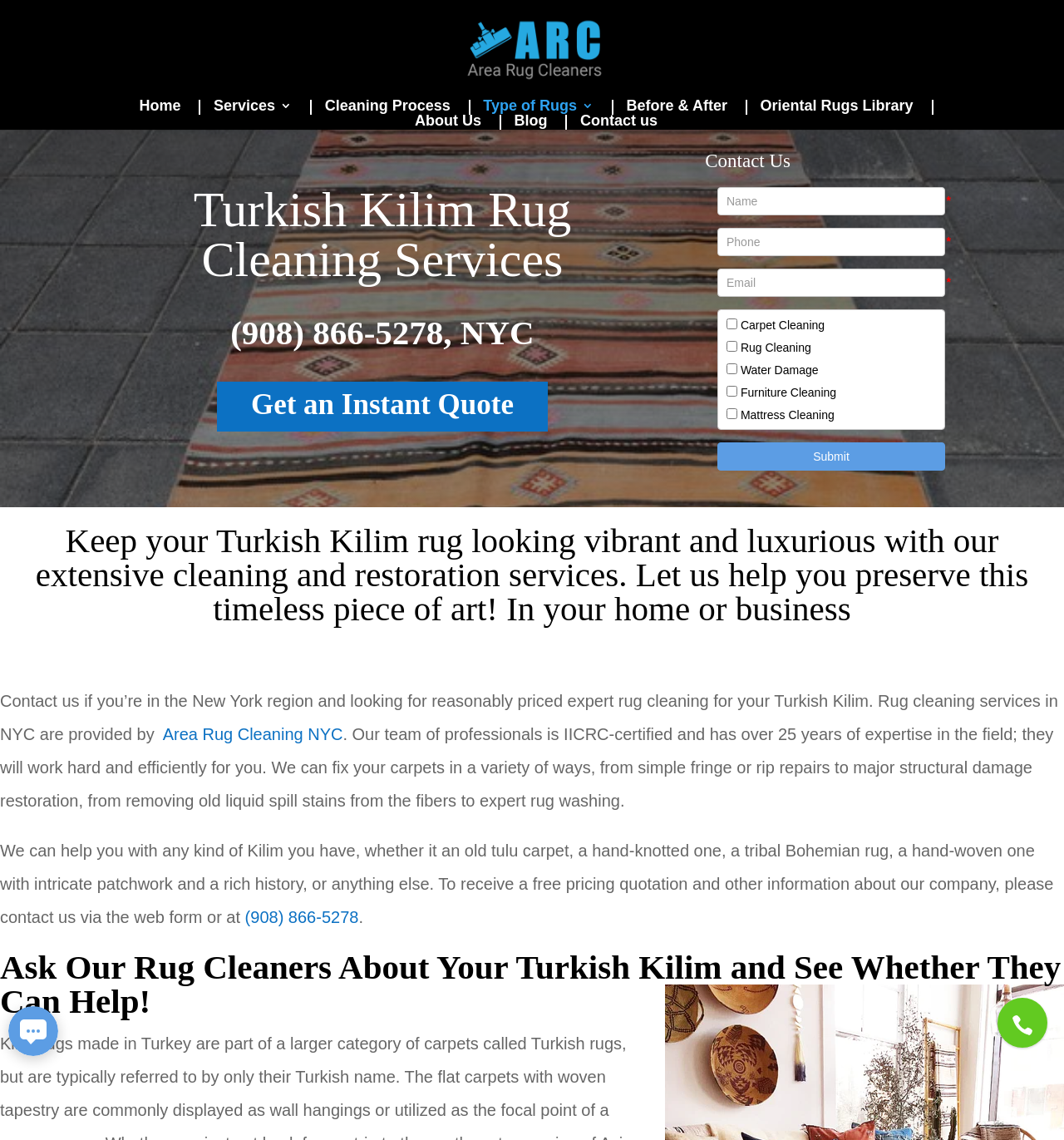Can you determine the bounding box coordinates of the area that needs to be clicked to fulfill the following instruction: "View before and after results"?

[0.581, 0.088, 0.684, 0.101]